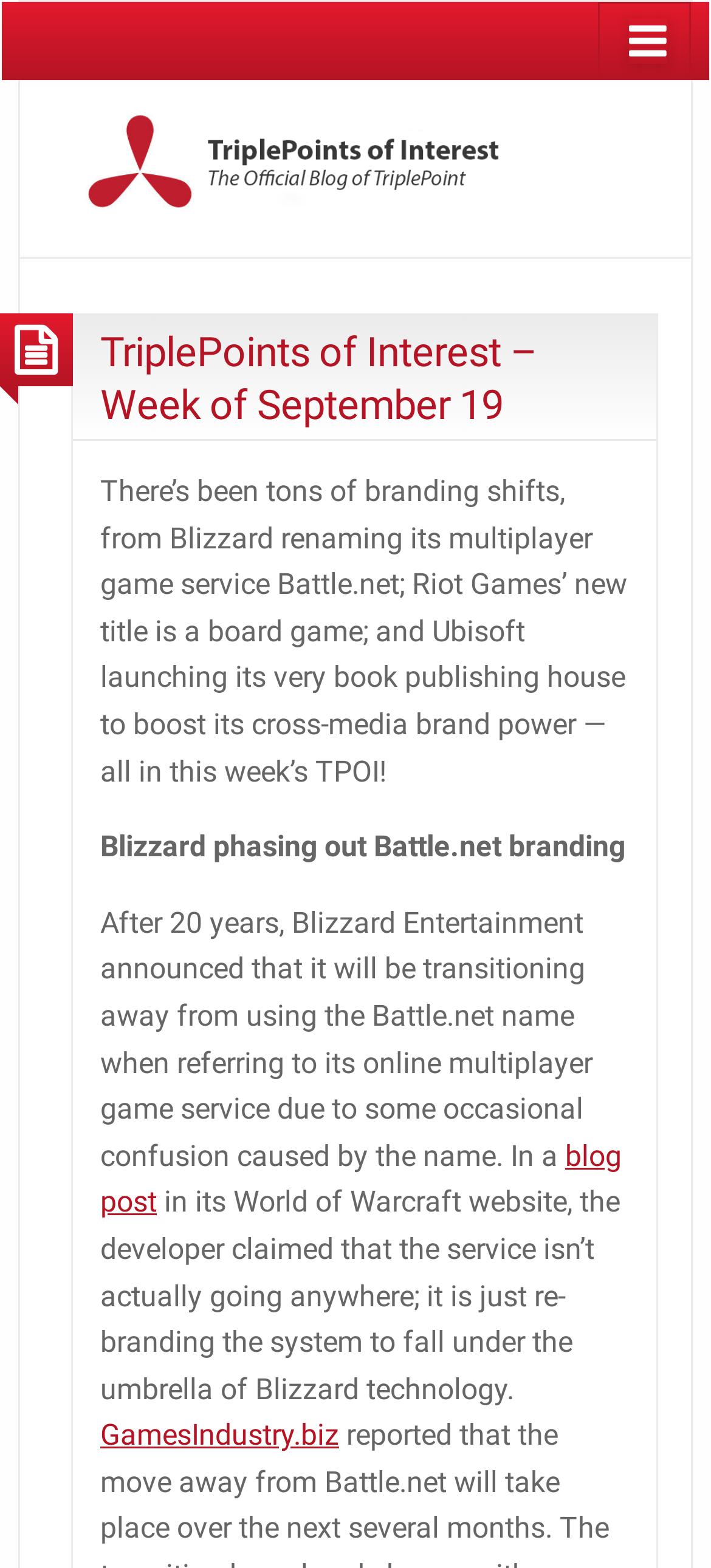What is Ubisoft launching to boost its cross-media brand power?
Based on the visual details in the image, please answer the question thoroughly.

According to the webpage, Ubisoft is launching a book publishing house to boost its cross-media brand power, which is mentioned in the first paragraph that summarizes the branding shifts in the gaming industry.